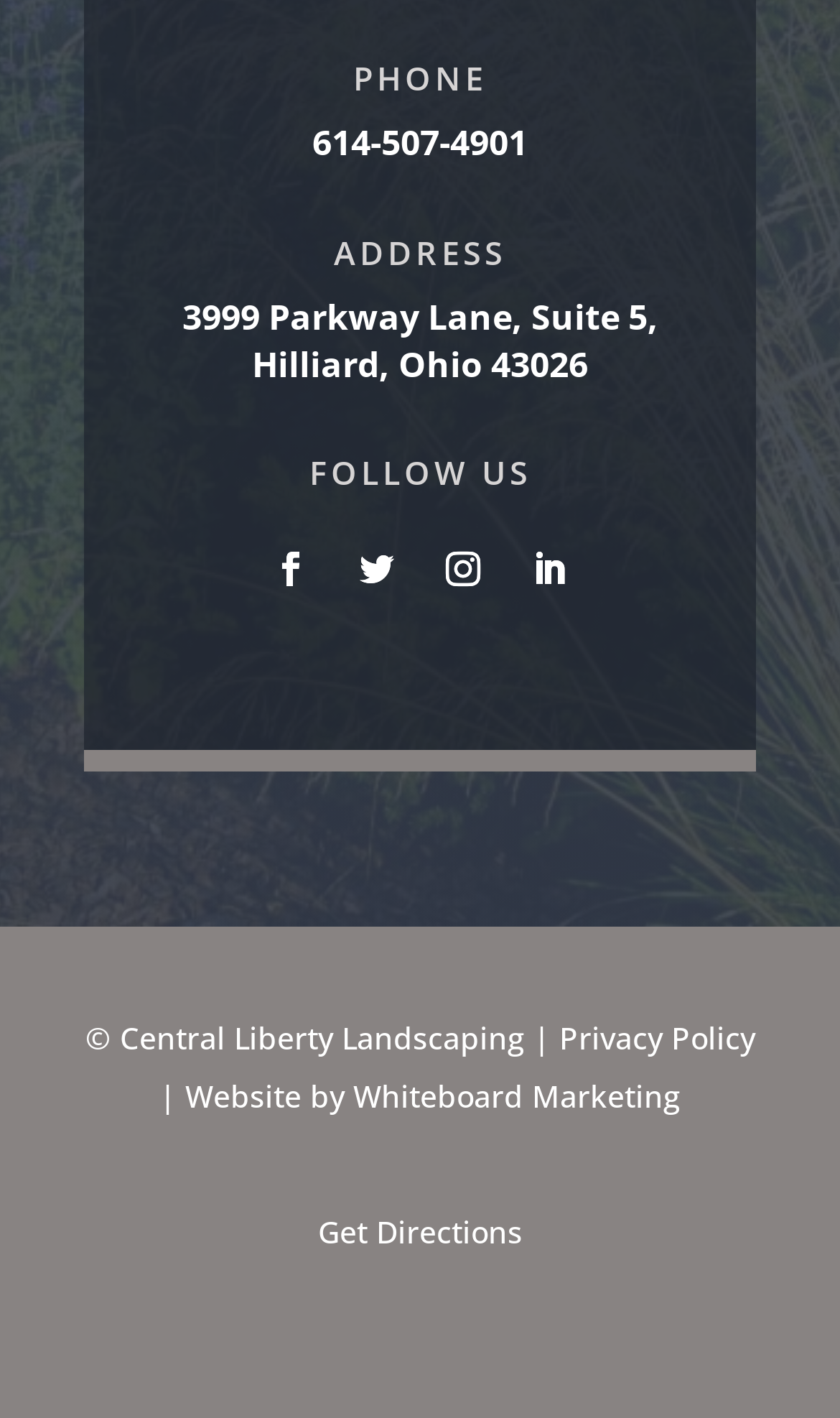Predict the bounding box of the UI element based on the description: "Website by Whiteboard Marketing". The coordinates should be four float numbers between 0 and 1, formatted as [left, top, right, bottom].

[0.221, 0.758, 0.81, 0.787]